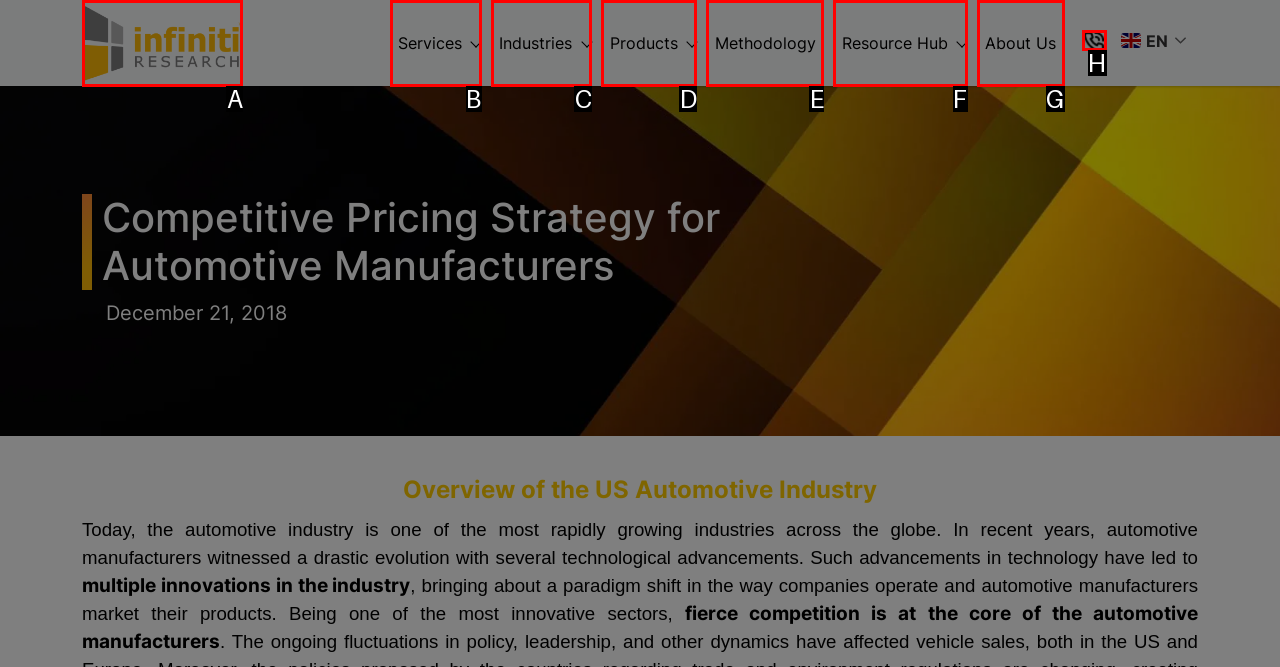Please identify the UI element that matches the description: Products
Respond with the letter of the correct option.

D